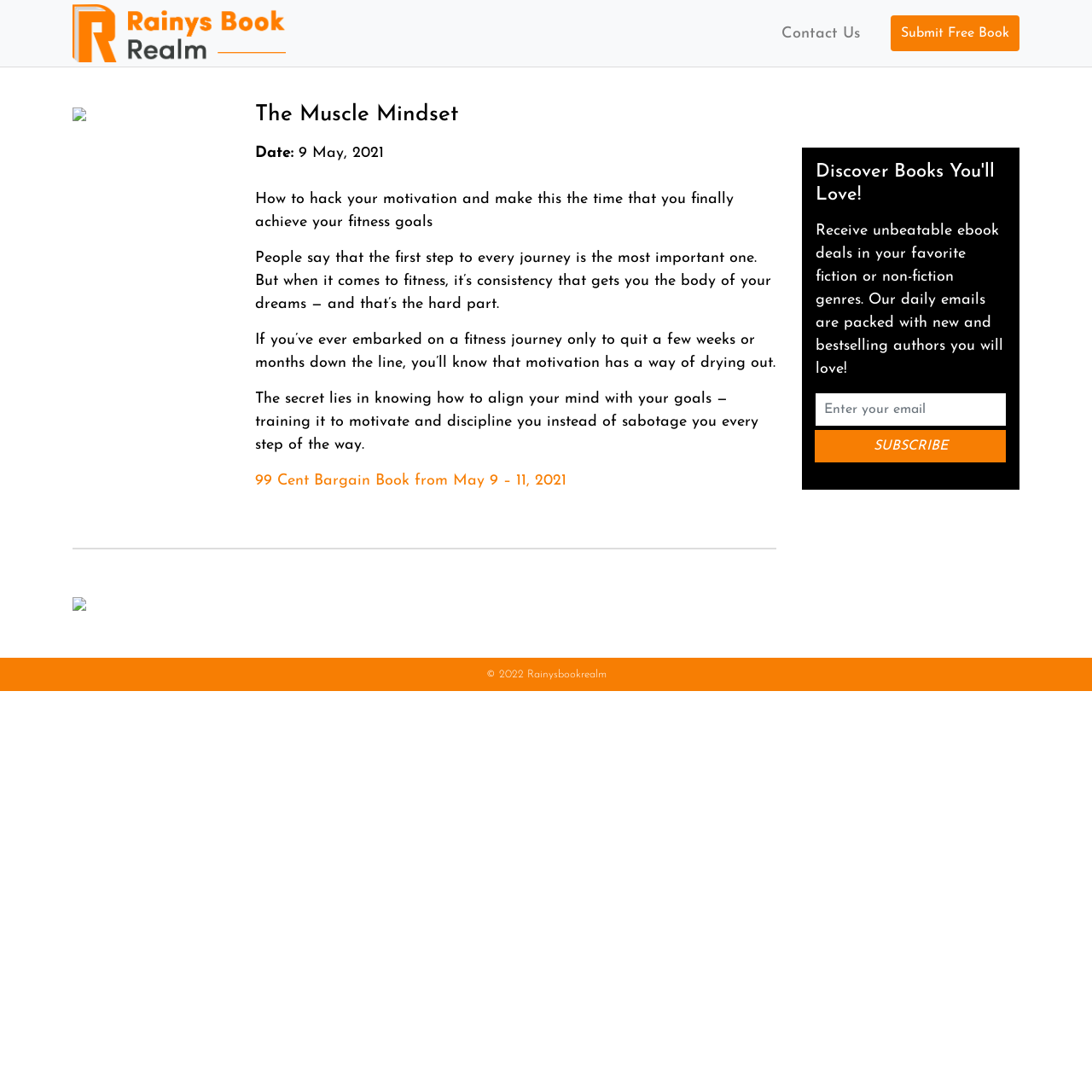Find the bounding box coordinates for the element described here: "parent_node: Contact Us".

[0.066, 0.0, 0.262, 0.061]